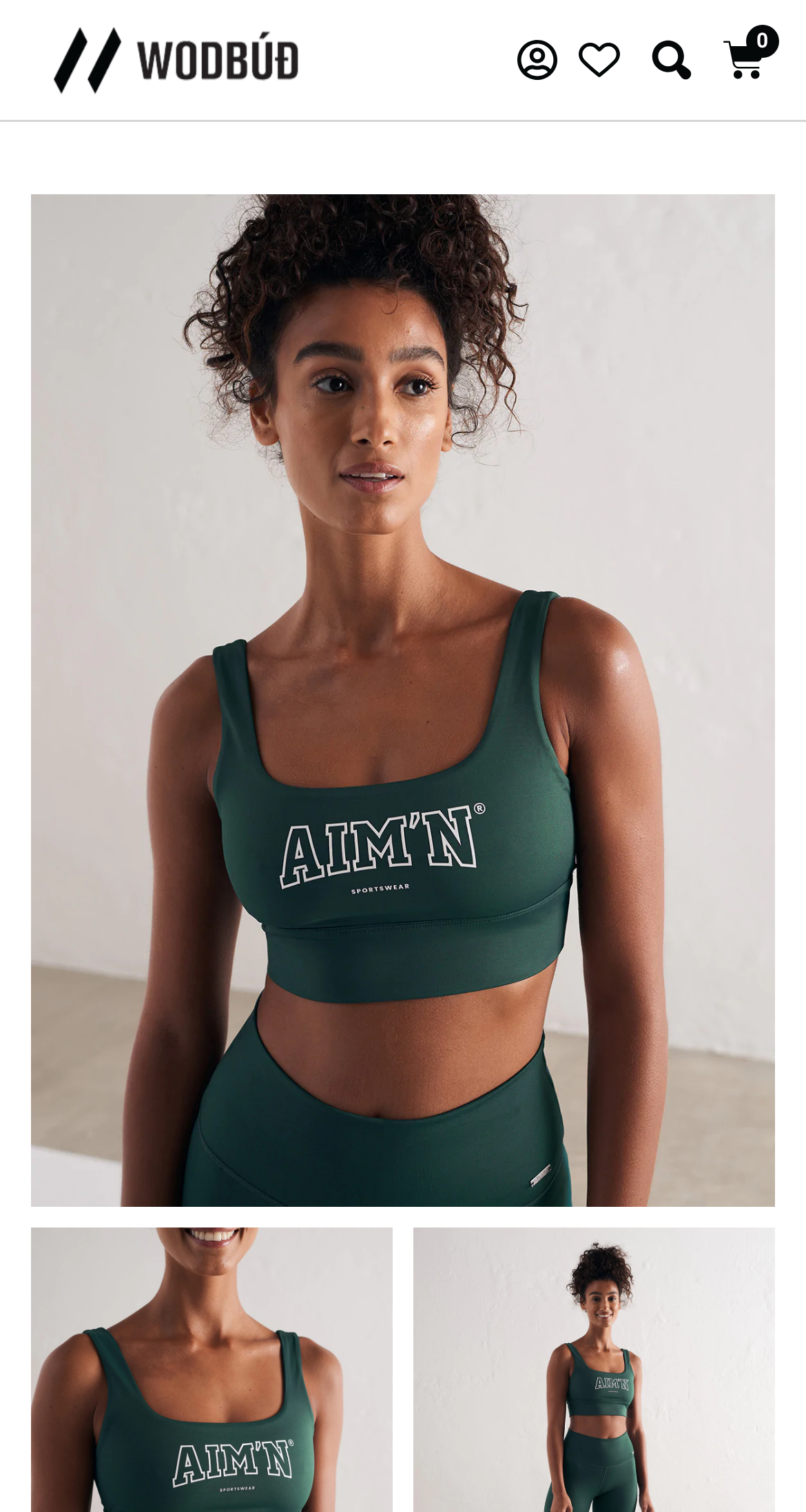Write a detailed summary of the webpage, including text, images, and layout.

This webpage appears to be a product page for a bra, specifically the "AIM’N Pine Green College Core Bra – Wodbúð". 

At the top left of the page, there are three links positioned closely together. To the right of these links, there are three more links, each accompanied by a small image. 

Further to the right, there is a link labeled "0 Cart" with an image next to it. This element is positioned near the top right corner of the page.

The main content of the page is dominated by a large image that takes up most of the page's real estate. This image is likely a product image showcasing the bra from different angles or in different settings.